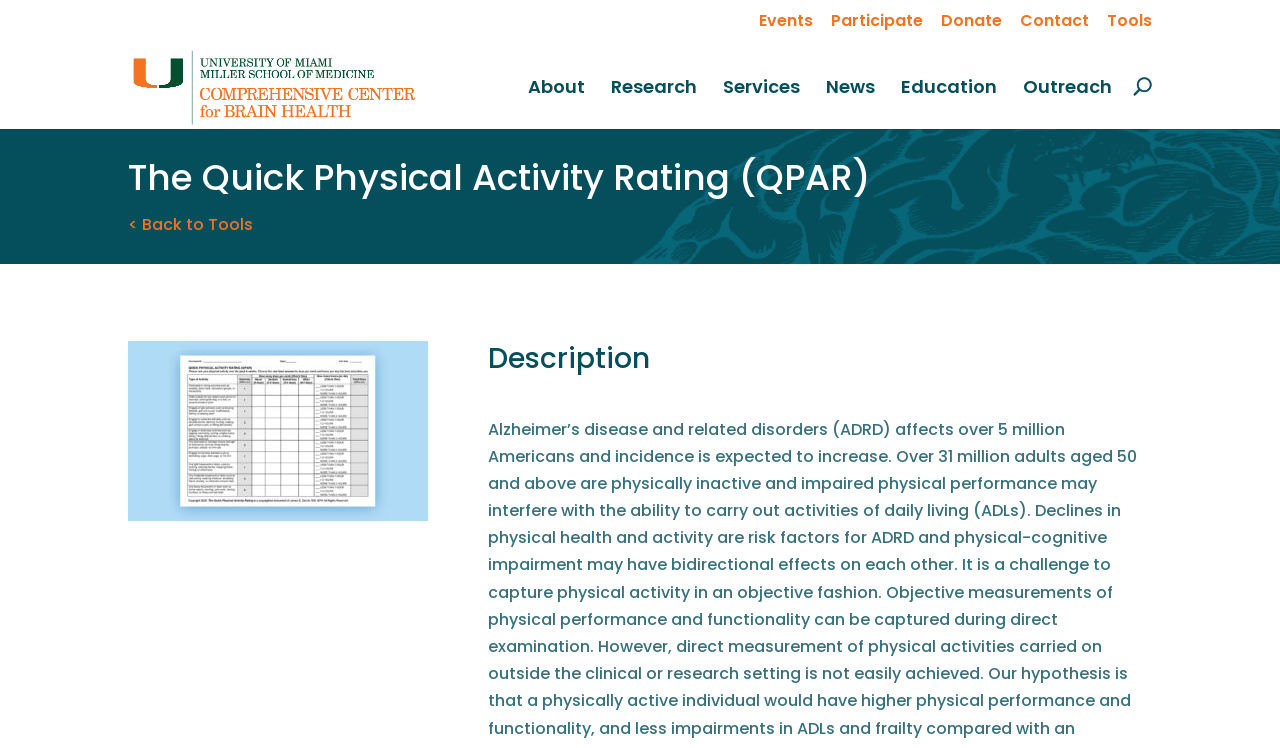Please mark the clickable region by giving the bounding box coordinates needed to complete this instruction: "click on Events".

[0.593, 0.012, 0.635, 0.06]